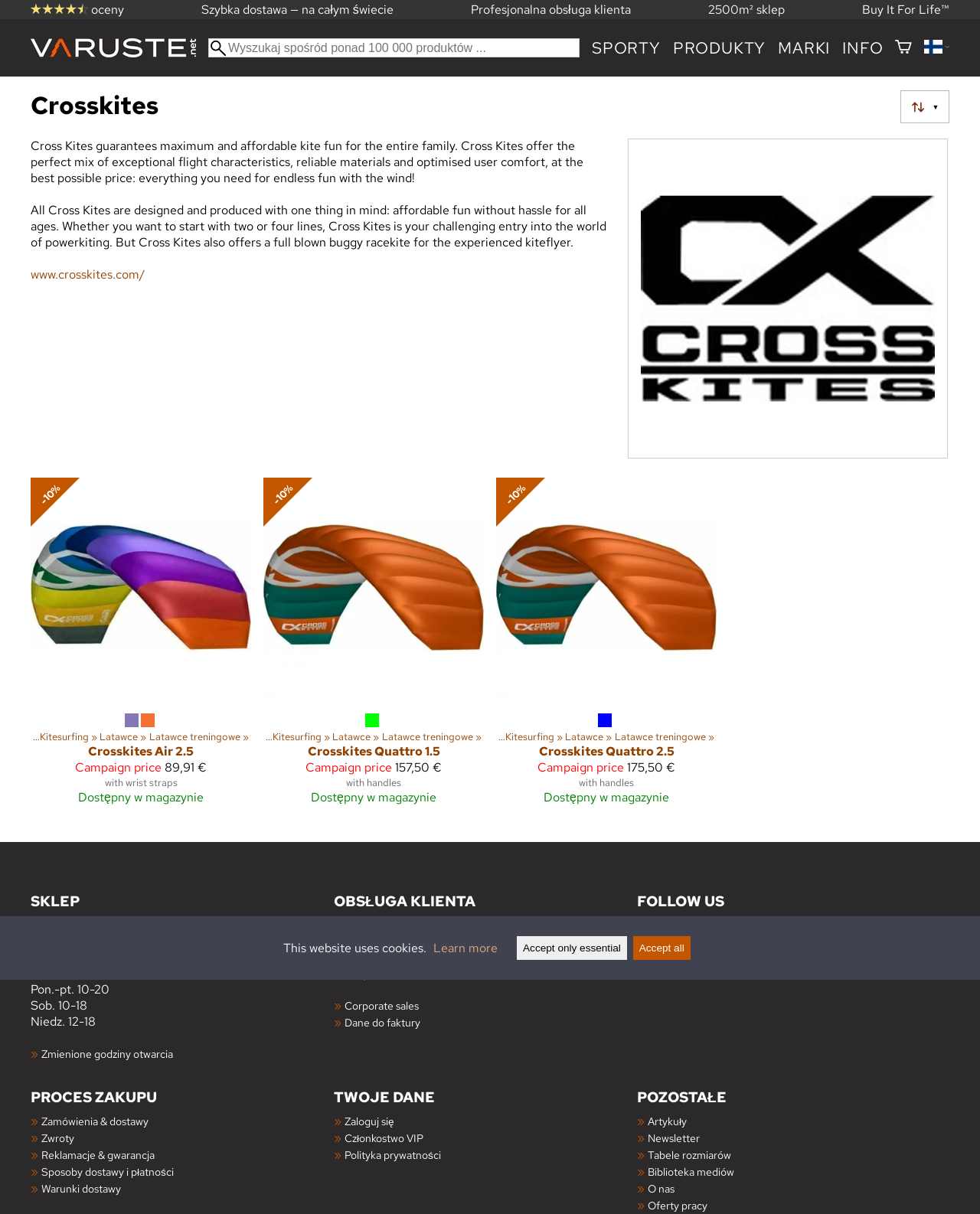Respond with a single word or phrase to the following question: What is the phone number of the customer service?

+358 9 454 0707